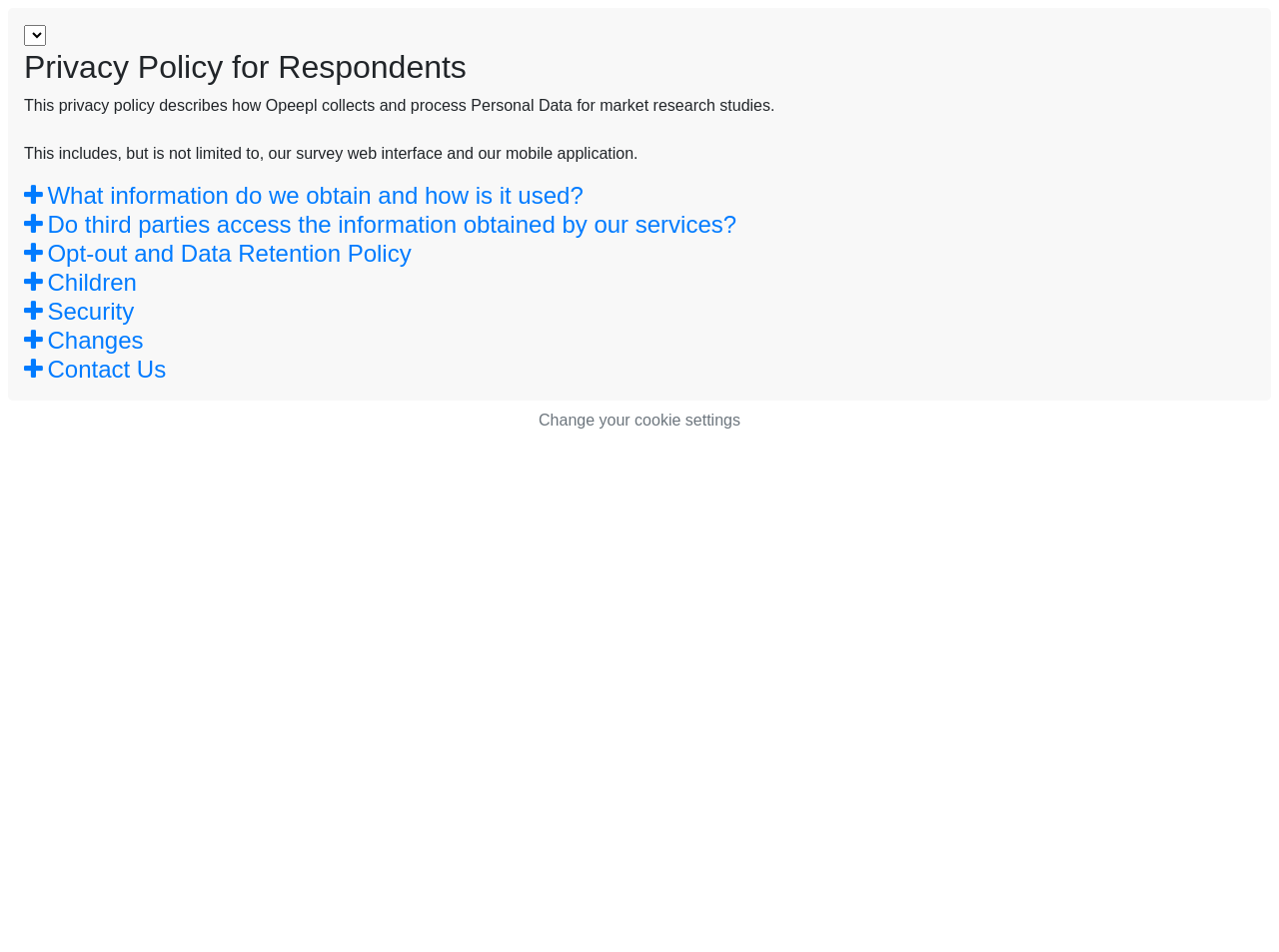Using the details from the image, please elaborate on the following question: How can respondents opt-out of data retention?

The webpage has a button labeled 'Opt-out and Data Retention Policy', which suggests that respondents can find information on how to opt-out of data retention by clicking on this button.